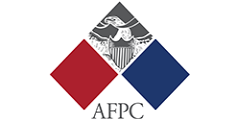Generate a descriptive account of all visible items and actions in the image.

The image showcases the logo of the American Foreign Policy Council (AFPC), prominently featuring a diamond shape divided into three sections. The top left section is red, the top right is navy blue, and the bottom section contains the acronym "AFPC" in a clean, understated font. Accompanying the letters, a stylized representation of a national emblem, likely signifying the organization's commitment to American foreign policy and global engagement, is centrally integrated into the design. This logo serves as a visual identifier for the AFPC, highlighting its role in policy analysis and advocacy regarding international relations, security, and foreign affairs.